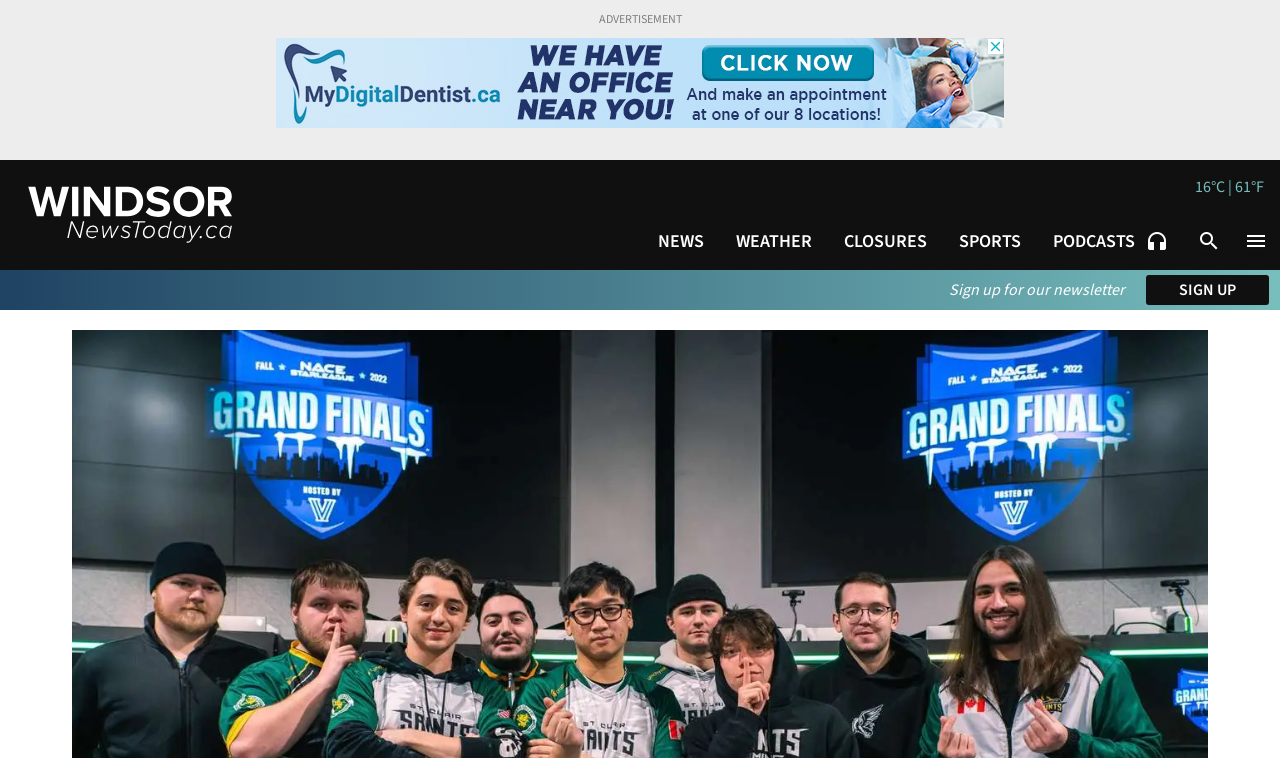What is the current temperature?
Please analyze the image and answer the question with as much detail as possible.

I found the answer by looking at the link element with the text '16°C | 61°F' which is likely to be a weather-related information.